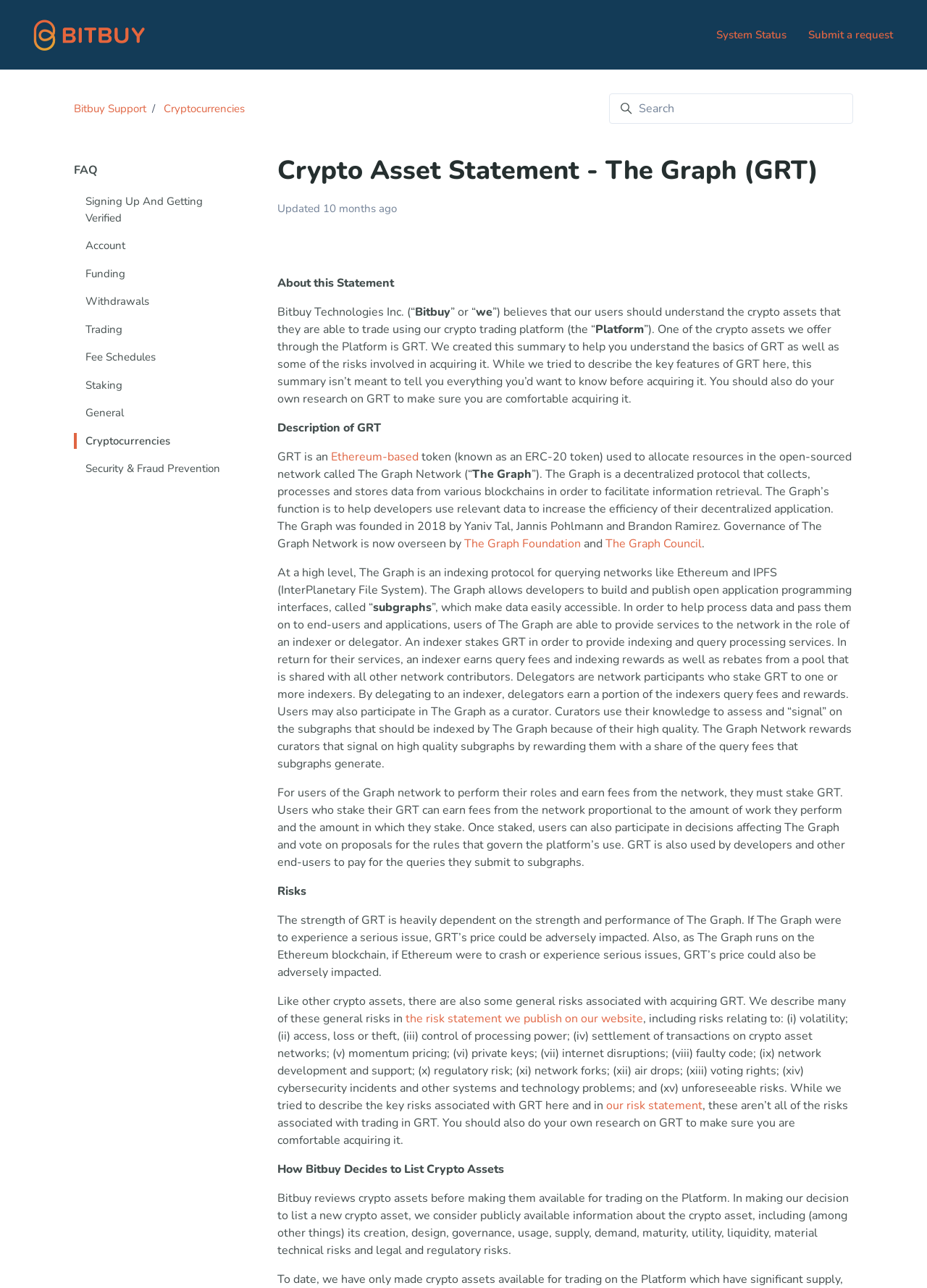Determine the bounding box coordinates of the target area to click to execute the following instruction: "Go to Bitbuy Support Help Center home page."

[0.025, 0.009, 0.168, 0.045]